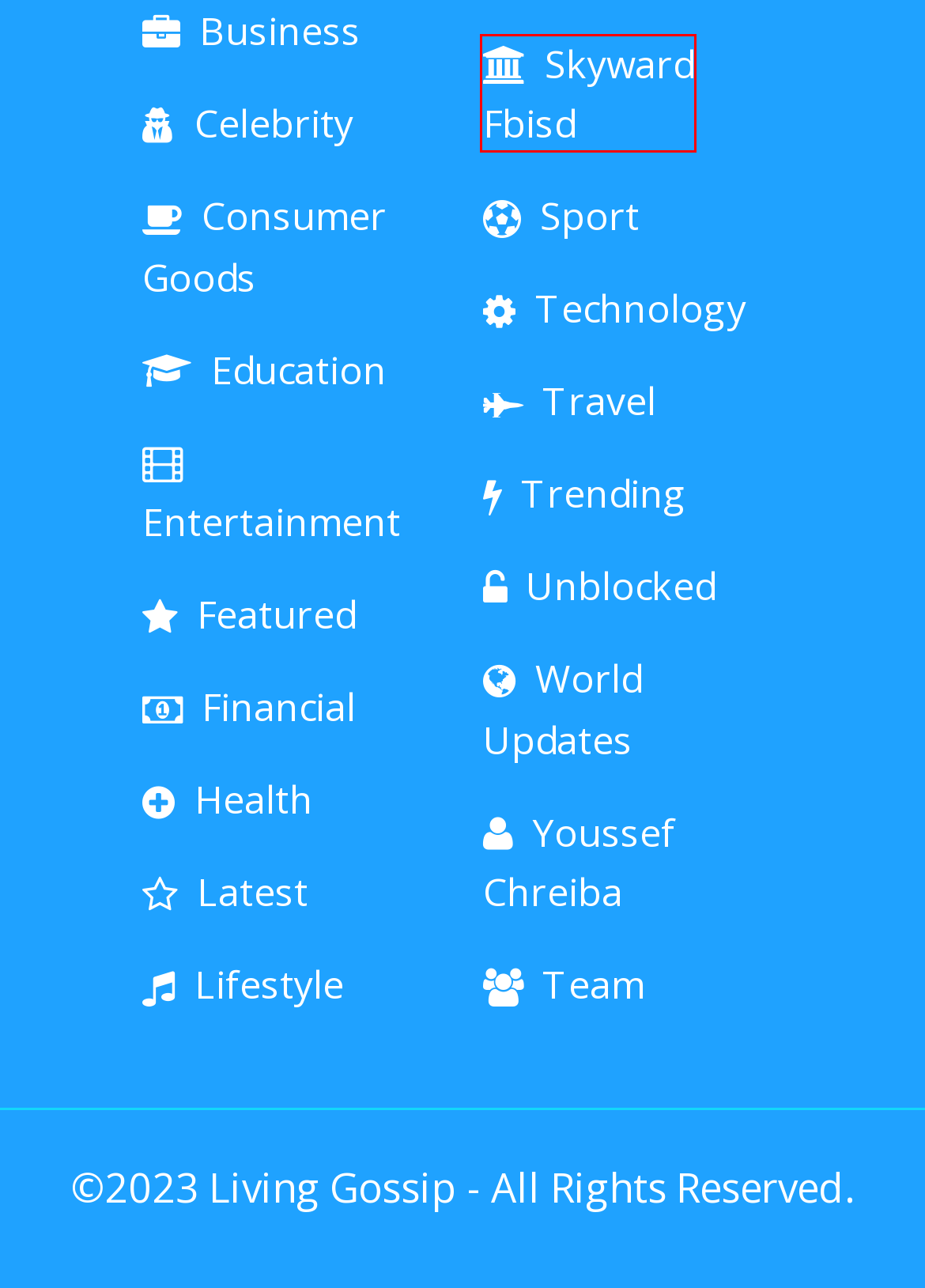Given a webpage screenshot with a red bounding box around a particular element, identify the best description of the new webpage that will appear after clicking on the element inside the red bounding box. Here are the candidates:
A. Unblocked Archives - Living Gossip
B. Featured Archives - Living Gossip
C. Skyward Fbisd Archives - Living Gossip
D. Travel Archives - Living Gossip
E. Youssef Chreiba Archives - Living Gossip
F. Celebrity Archives - Living Gossip
G. Technology Archives - Living Gossip
H. Financial Archives - Living Gossip

C